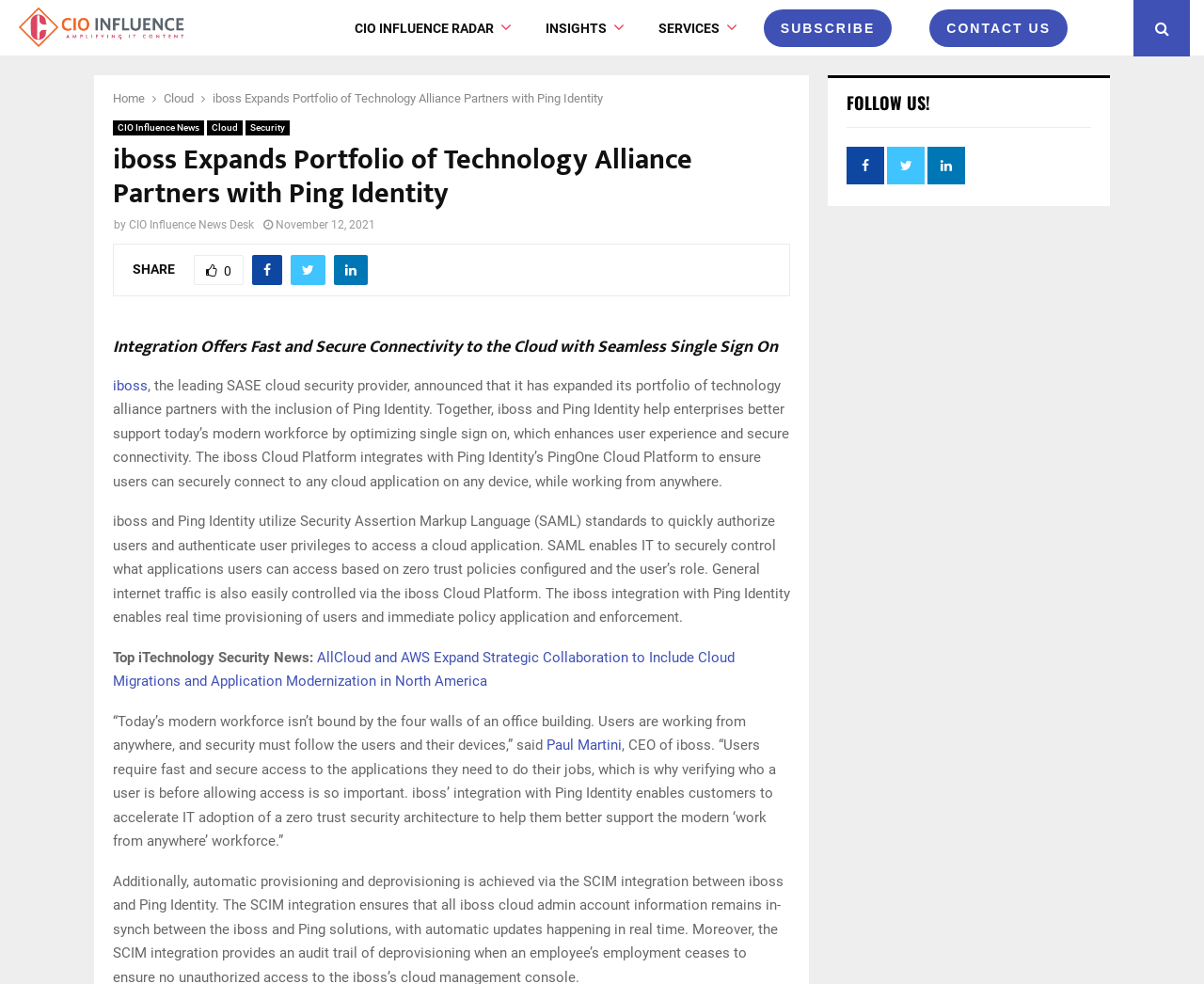Locate the bounding box coordinates of the clickable part needed for the task: "Go to Home".

[0.094, 0.093, 0.12, 0.107]